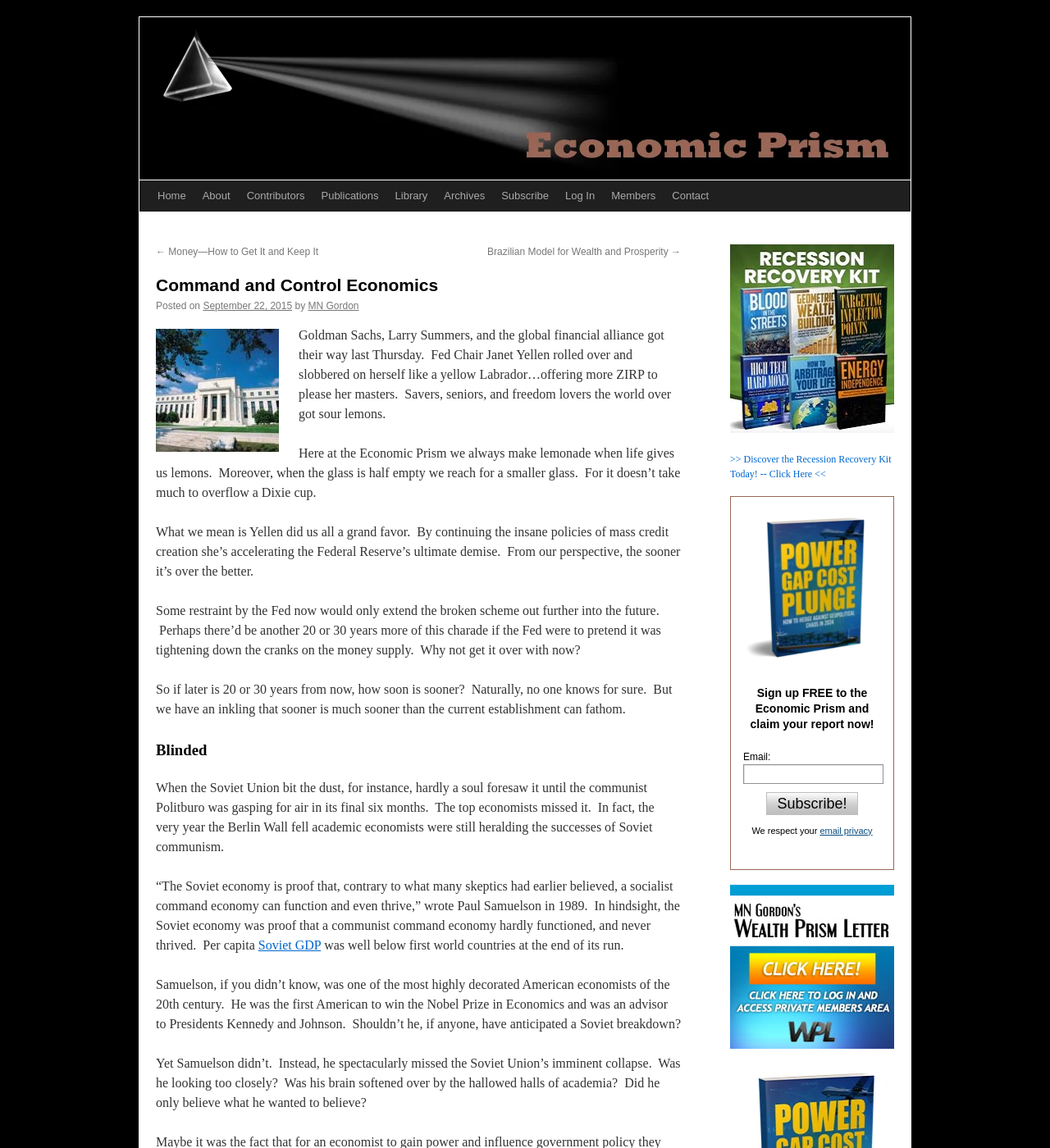Please reply to the following question using a single word or phrase: 
How many links are there in the navigation menu?

9